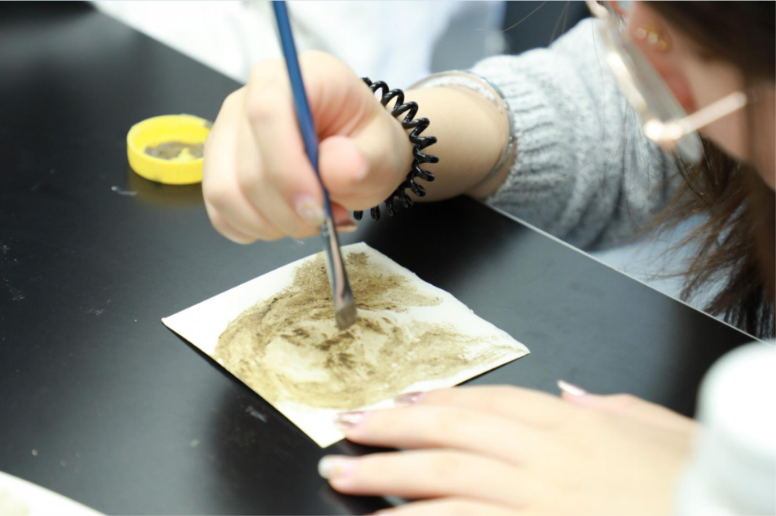Use a single word or phrase to respond to the question:
What is the color of the table?

Black